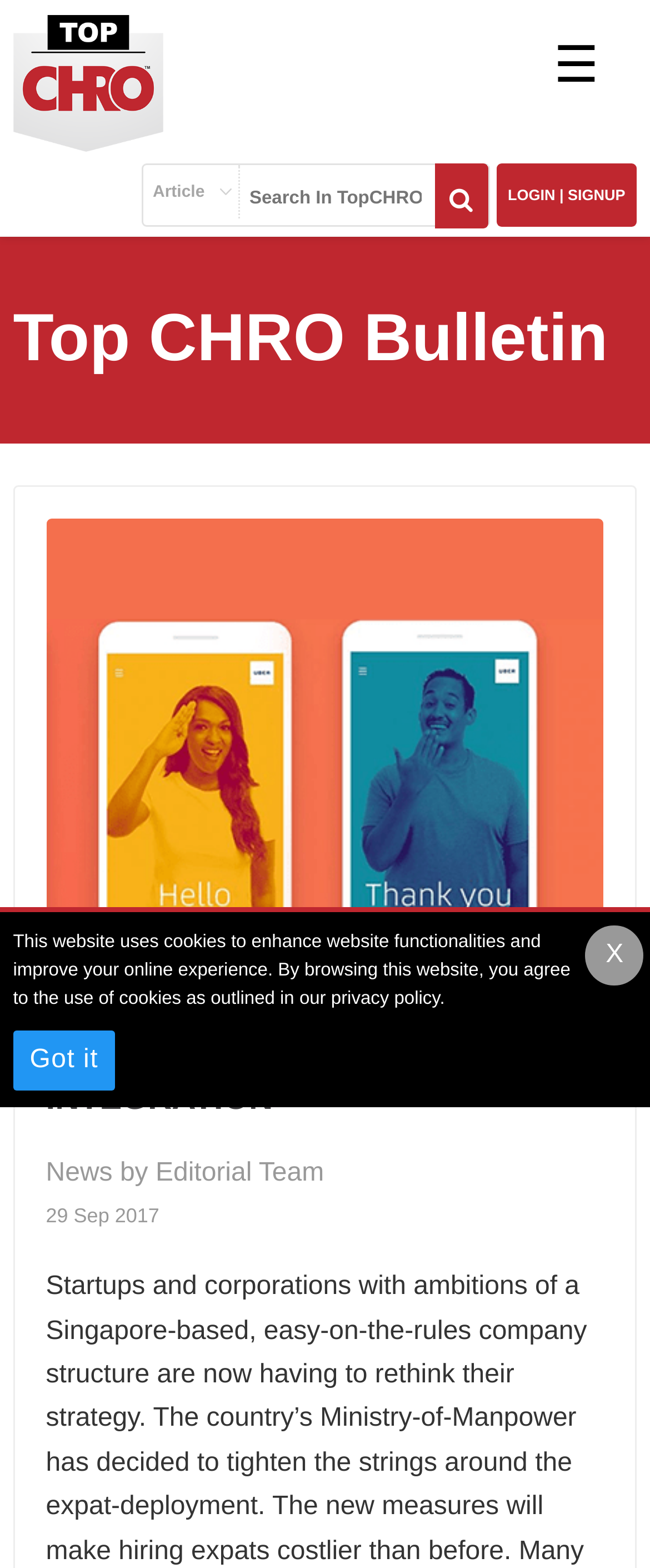Answer the question with a brief word or phrase:
How many search boxes are there on the webpage?

1